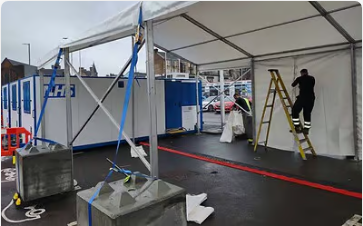Offer an in-depth caption that covers the entire scene depicted in the image.

The image depicts the installation of a temporary structure, featuring a marquee tent that appears to be set up for an NHS Testing Centre as part of COVID-19 track and trace efforts. In the foreground, two workers are engaged in the setup process—one is positioned on a ladder, attending to the upper part of the tent, while the other is handling materials on the ground. The tent is secured with heavy concrete blocks and is supported by blue straps, which are visible along its frame. In the background, parked vehicles can be seen, hinting at the location's busy environment. This setting reflects the ongoing effort to facilitate testing and safety measures during the pandemic.